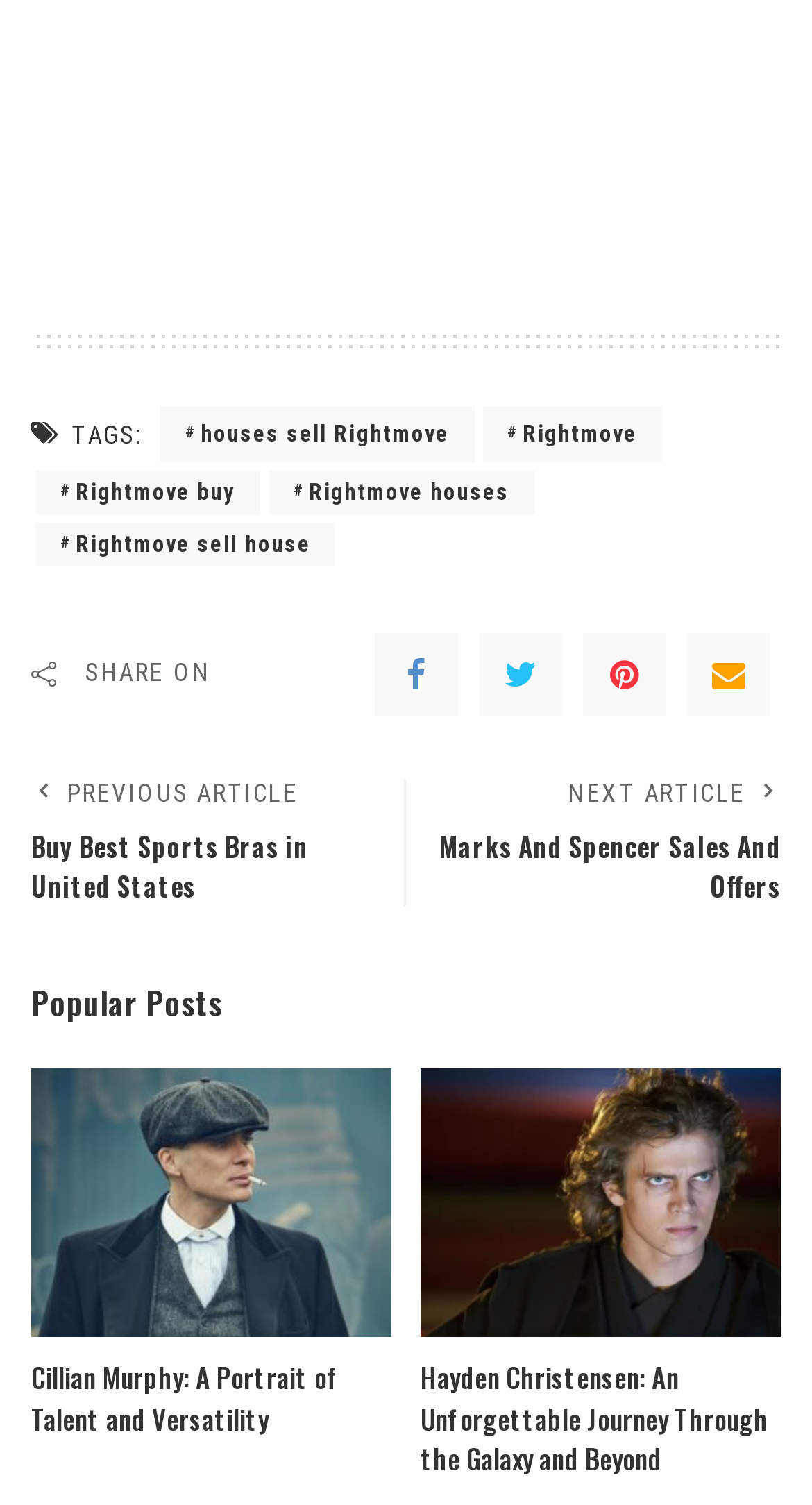Given the element description, predict the bounding box coordinates in the format (top-left x, top-left y, bottom-right x, bottom-right y), using floating point numbers between 0 and 1: Rightmove

[0.594, 0.269, 0.816, 0.307]